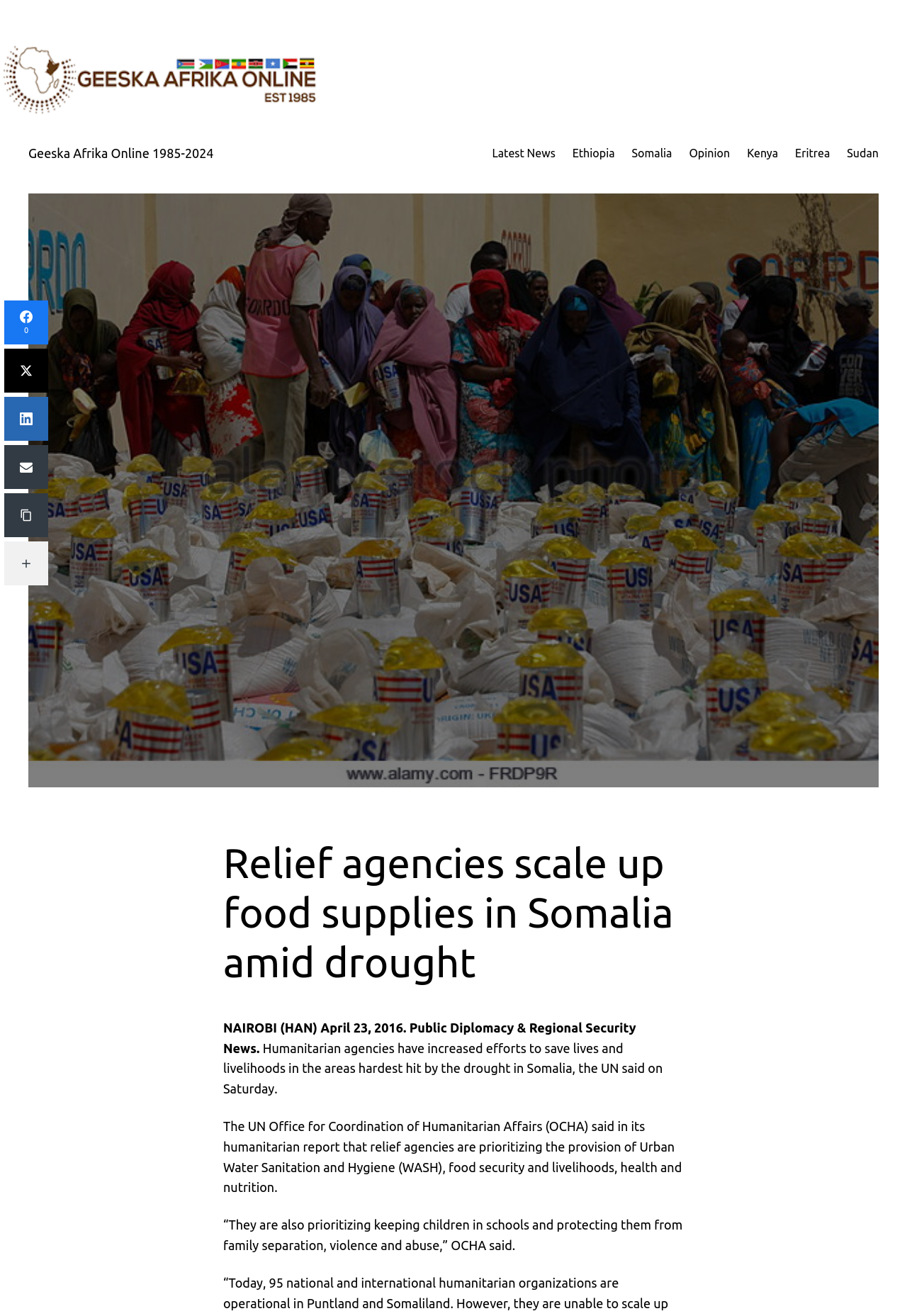What is the date mentioned in the article?
Make sure to answer the question with a detailed and comprehensive explanation.

The answer can be found in the second paragraph of the article, which states 'NAIROBI (HAN) April 23, 2016. Public Diplomacy & Regional Security News'.